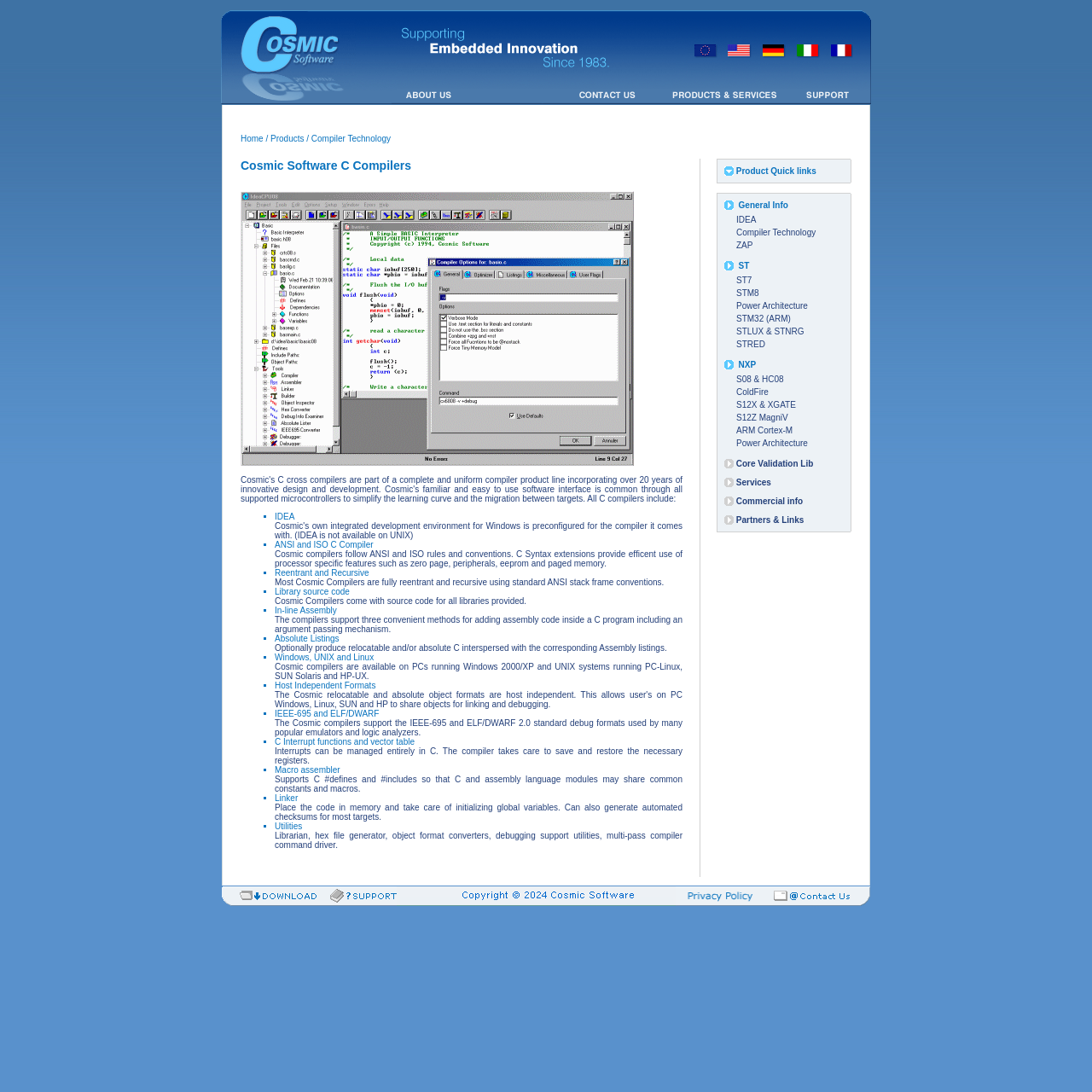Are there any links to social media platforms on the webpage?
Based on the image content, provide your answer in one word or a short phrase.

Yes